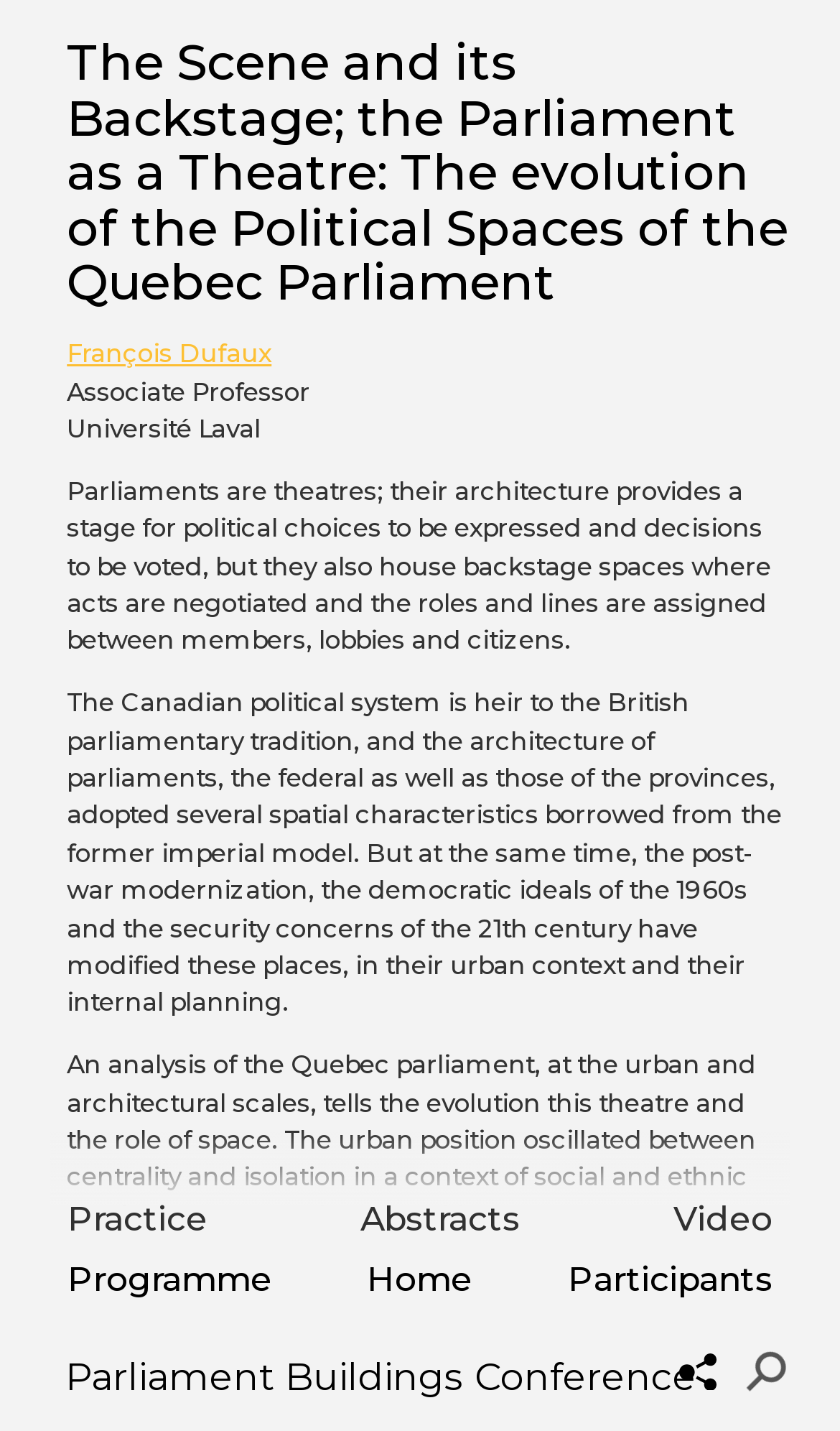Please provide a comprehensive response to the question below by analyzing the image: 
What is the symbol located at the bottom right corner of the page?

I found the symbol by looking at the StaticText element with the text '⚲' which is located at the bottom right corner of the page.